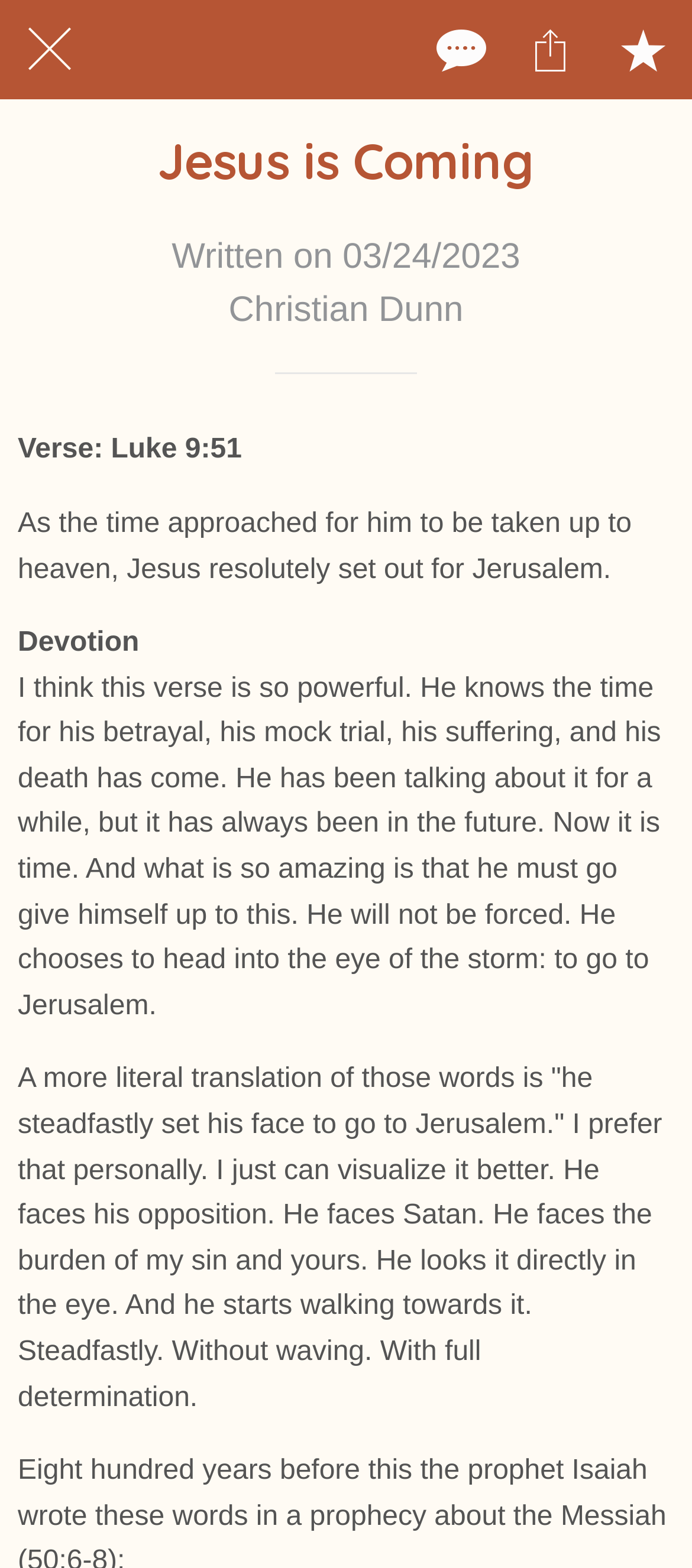Answer the question in one word or a short phrase:
How many paragraphs are in the devotion section?

2